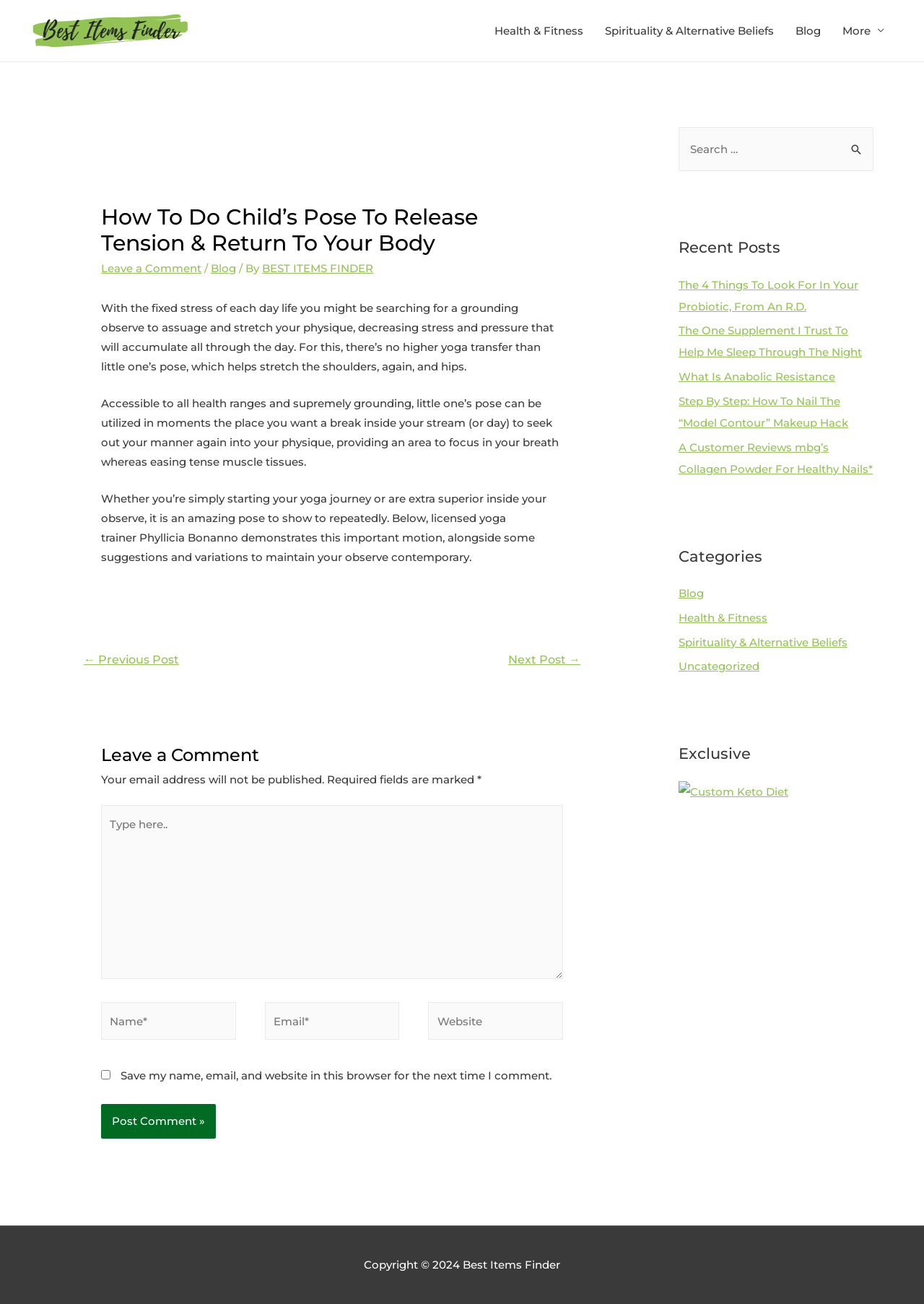Carefully examine the image and provide an in-depth answer to the question: What is the name of the website?

I found this answer by looking at the top-left corner of the webpage, where the website's logo and name 'Best Items Finder' are displayed.